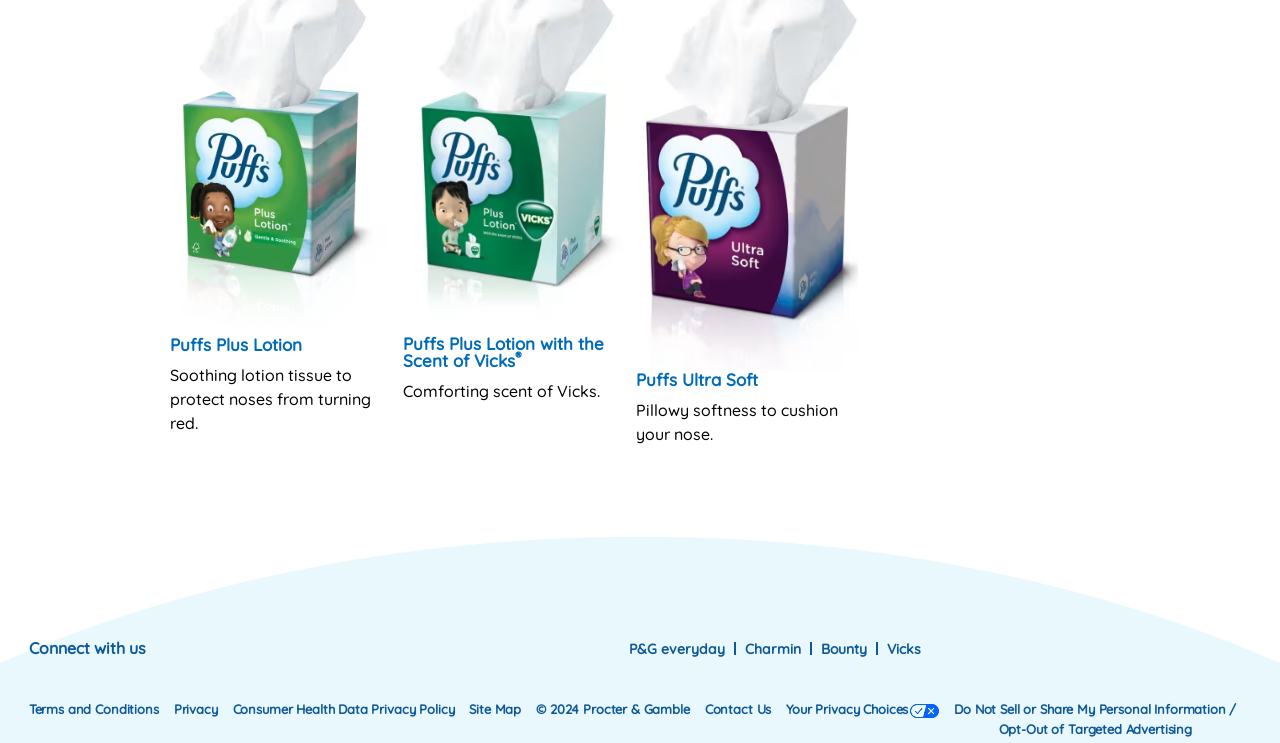Determine the bounding box coordinates of the section to be clicked to follow the instruction: "Visit Puffs Plus Lotion page". The coordinates should be given as four float numbers between 0 and 1, formatted as [left, top, right, bottom].

[0.133, 0.452, 0.306, 0.488]